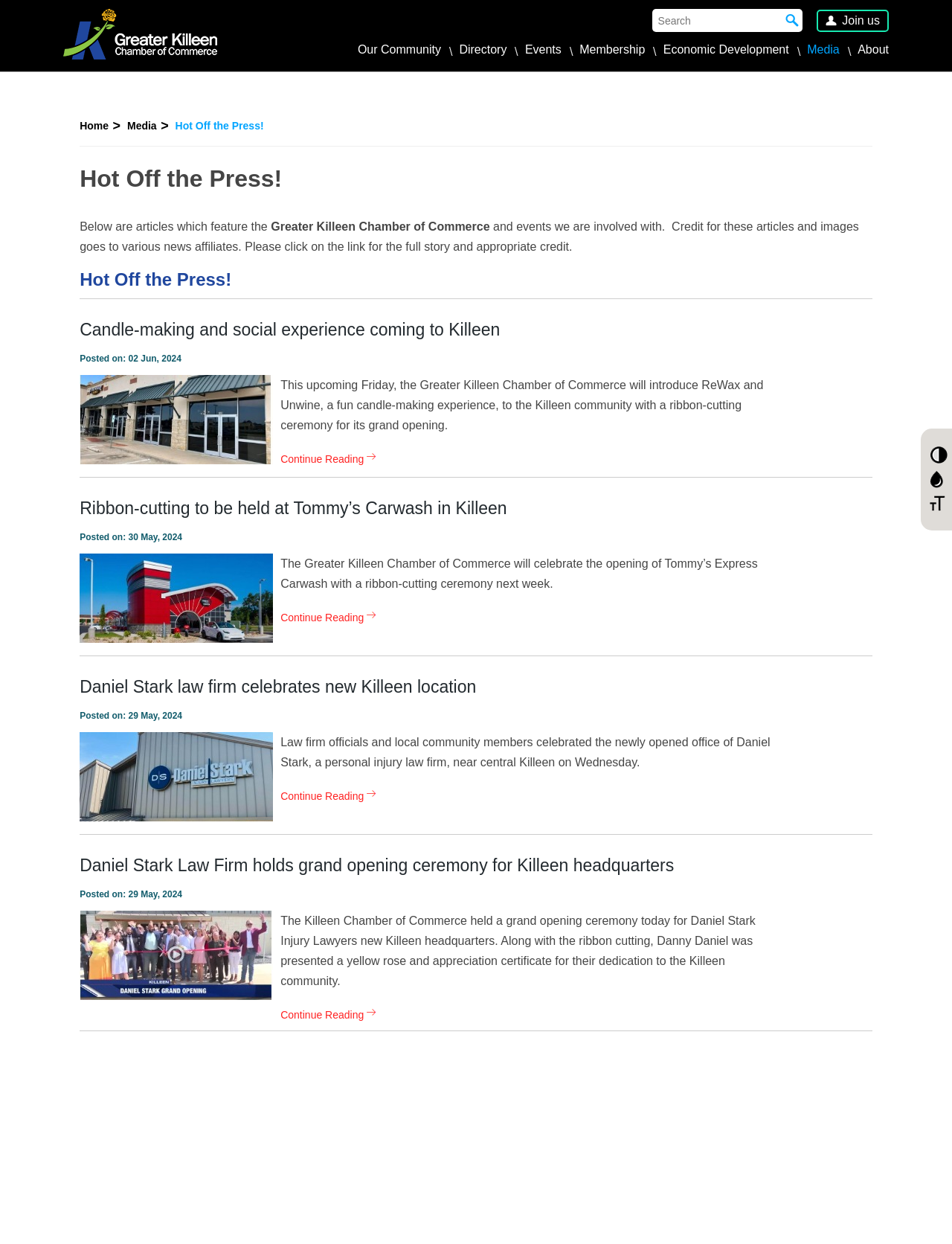Can you find the bounding box coordinates for the element that needs to be clicked to execute this instruction: "Read about Candle-making and social experience coming to Killeen"? The coordinates should be given as four float numbers between 0 and 1, i.e., [left, top, right, bottom].

[0.295, 0.359, 0.396, 0.377]